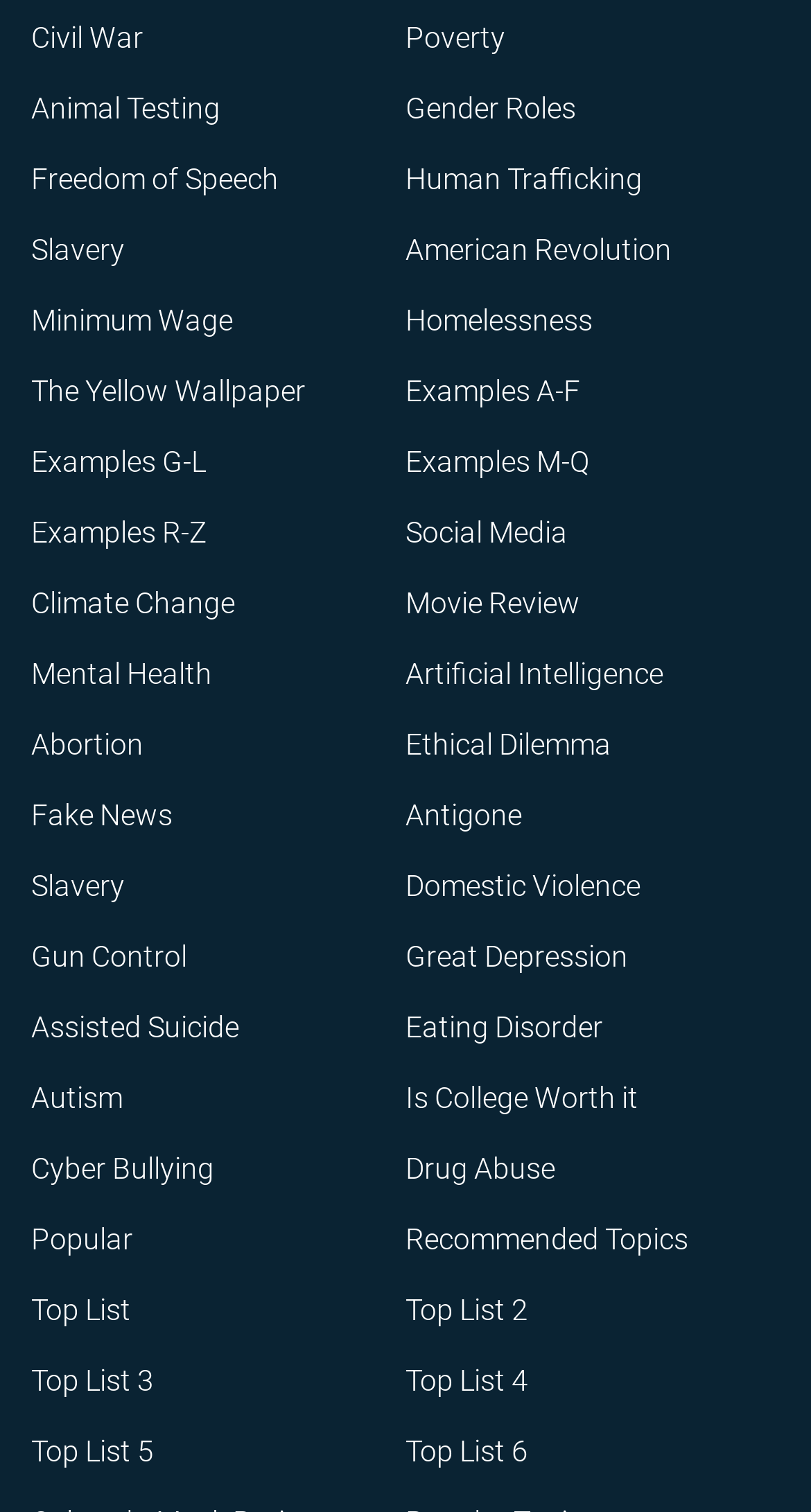Provide the bounding box coordinates, formatted as (top-left x, top-left y, bottom-right x, bottom-right y), with all values being floating point numbers between 0 and 1. Identify the bounding box of the UI element that matches the description: Is College Worth it

[0.5, 0.764, 0.793, 0.786]